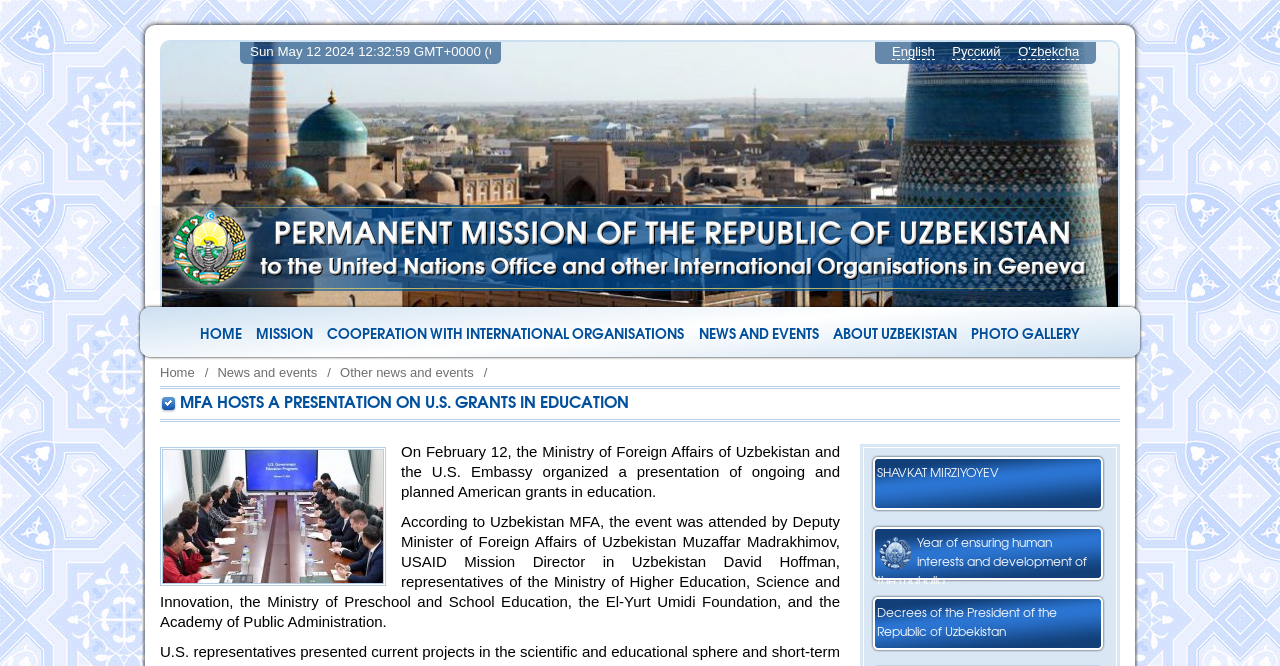For the following element description, predict the bounding box coordinates in the format (top-left x, top-left y, bottom-right x, bottom-right y). All values should be floating point numbers between 0 and 1. Description: SHAVKAT MIRZIYOYEV

[0.68, 0.682, 0.864, 0.772]